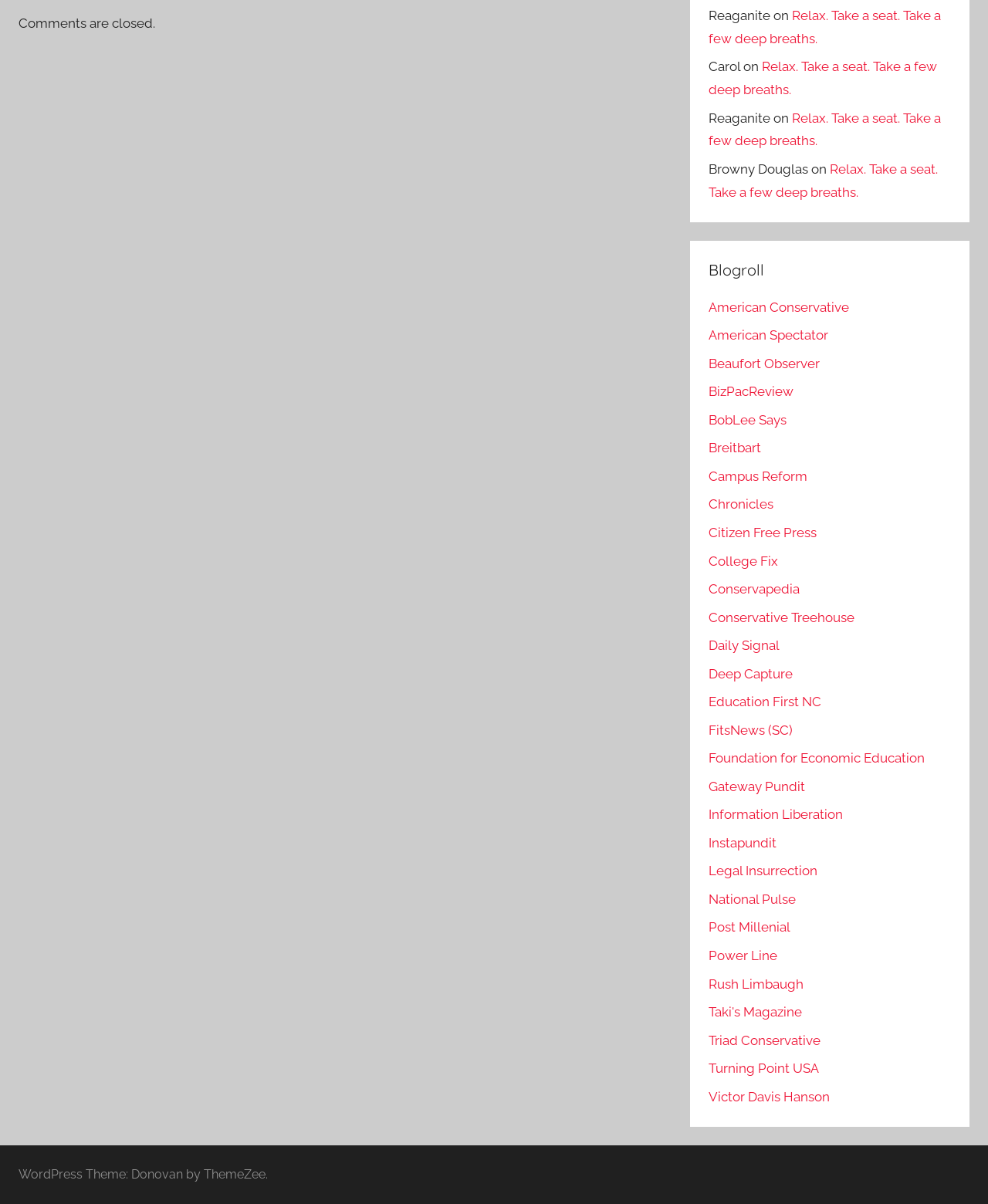Give a one-word or phrase response to the following question: How many comments are there on the webpage?

3